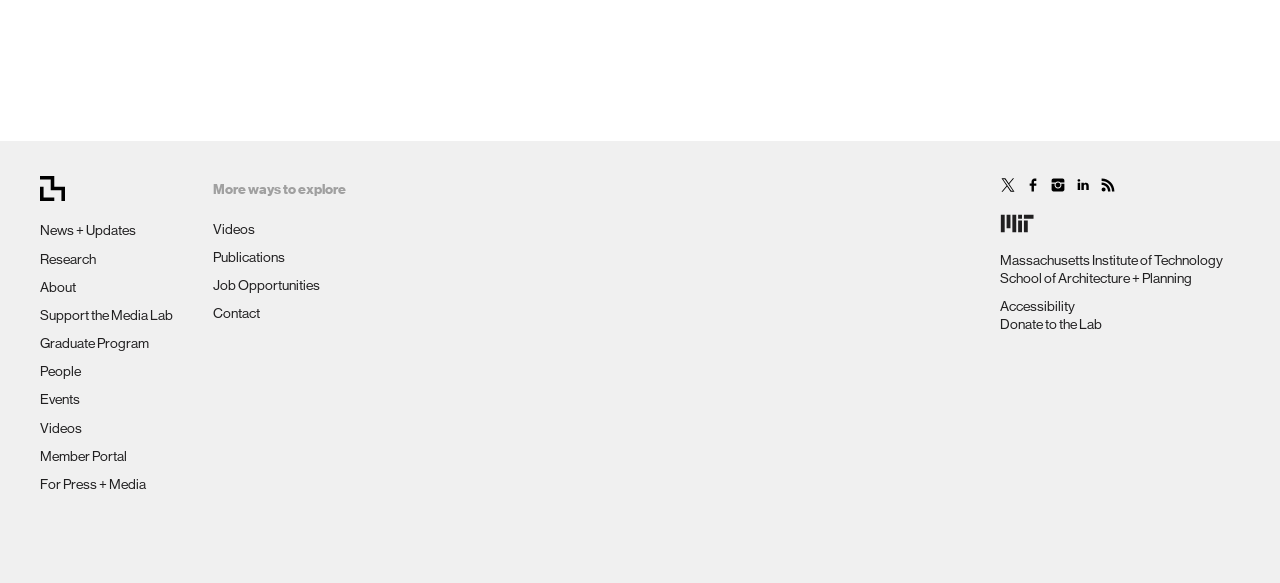Please provide the bounding box coordinates in the format (top-left x, top-left y, bottom-right x, bottom-right y). Remember, all values are floating point numbers between 0 and 1. What is the bounding box coordinate of the region described as: About

[0.031, 0.478, 0.059, 0.506]